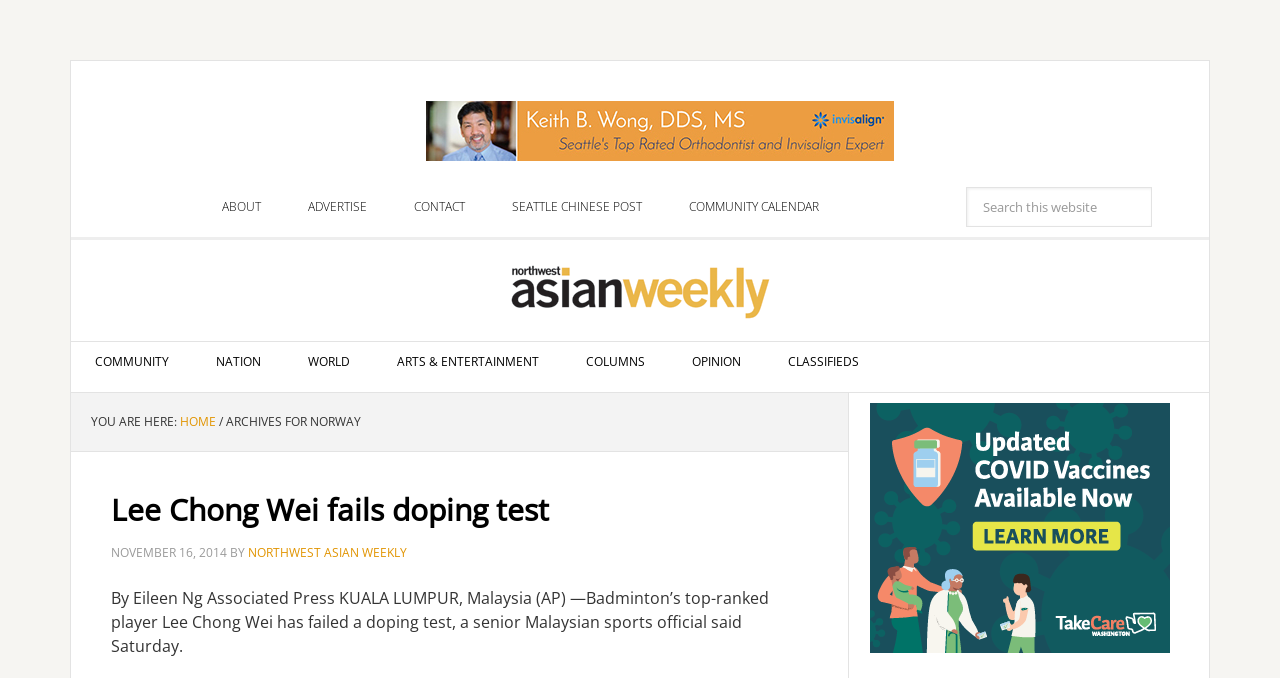Determine the bounding box coordinates for the HTML element described here: "name="s" placeholder="Search this website"".

[0.755, 0.276, 0.9, 0.335]